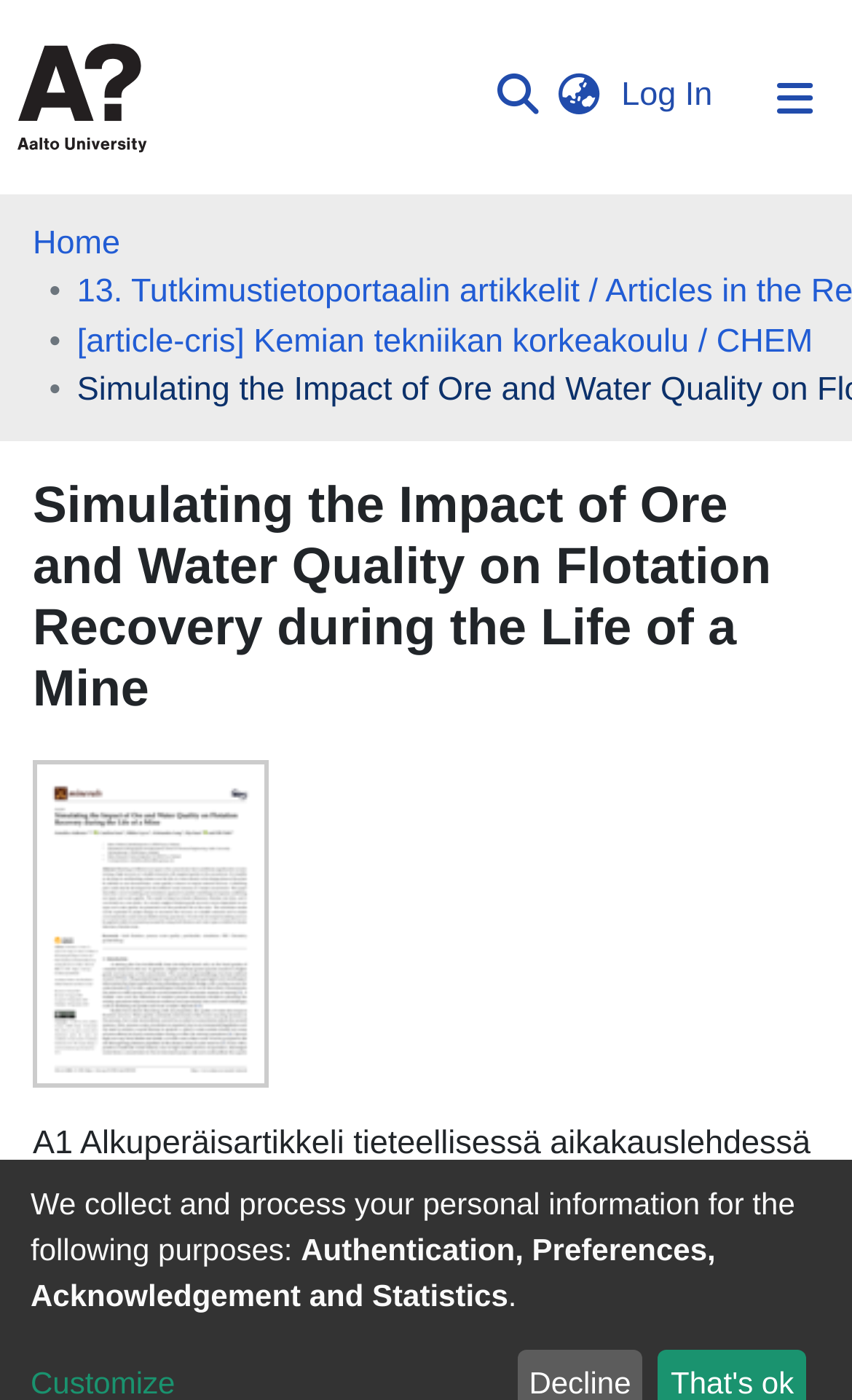Determine the coordinates of the bounding box that should be clicked to complete the instruction: "Switch language". The coordinates should be represented by four float numbers between 0 and 1: [left, top, right, bottom].

[0.64, 0.052, 0.72, 0.087]